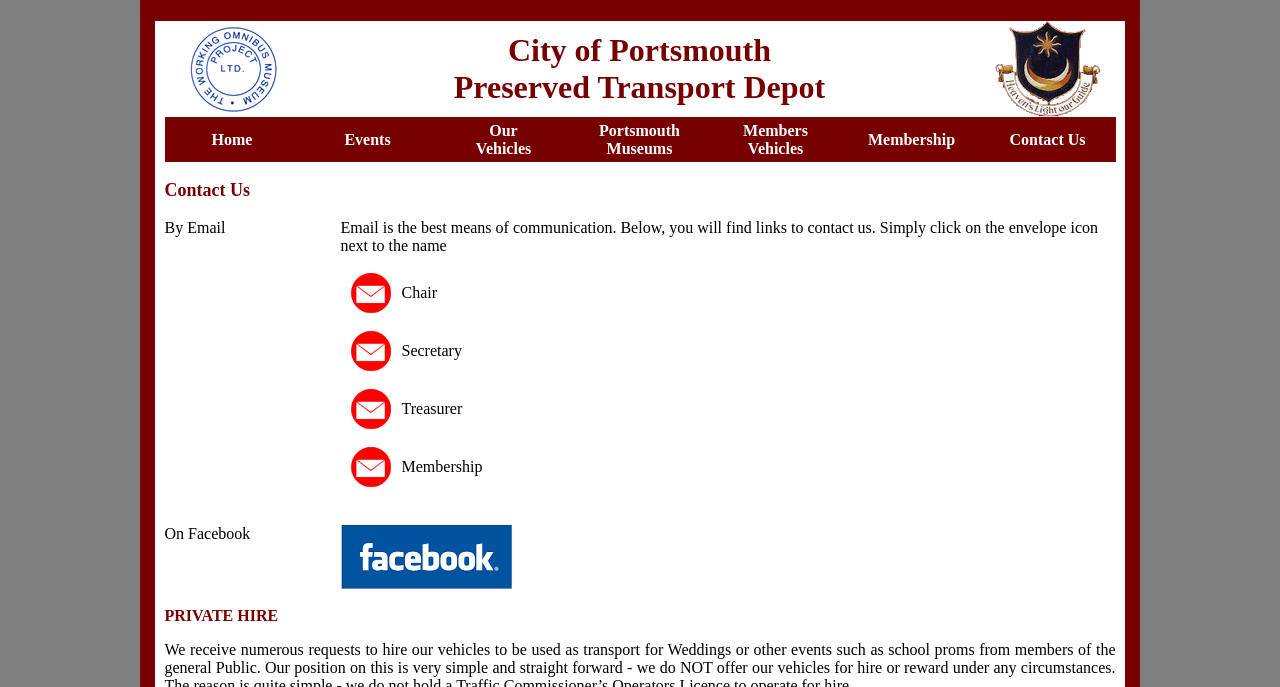From the given element description: "Events", find the bounding box for the UI element. Provide the coordinates as four float numbers between 0 and 1, in the order [left, top, right, bottom].

[0.269, 0.19, 0.305, 0.215]